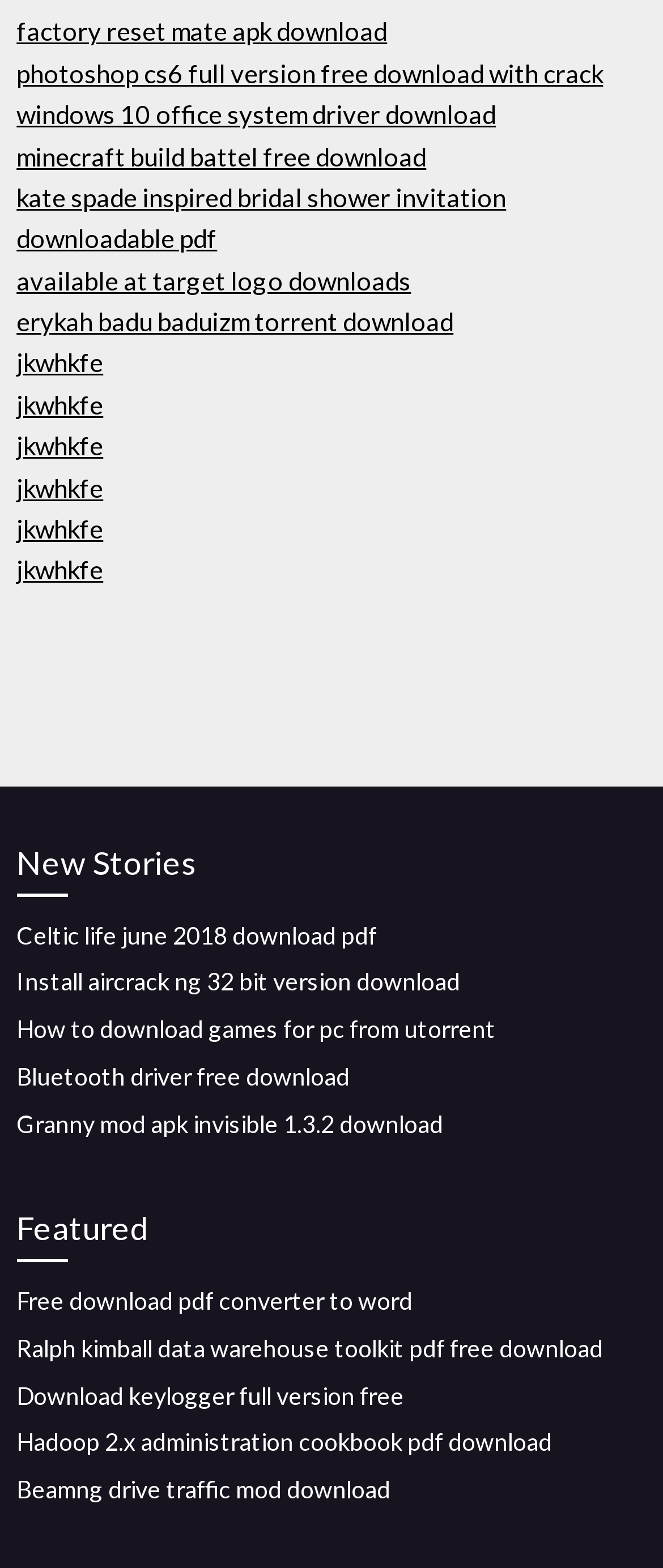How many headings are on the webpage?
Please respond to the question thoroughly and include all relevant details.

There are two headings on the webpage, which are 'New Stories' located at [0.025, 0.534, 0.975, 0.572] and 'Featured' located at [0.025, 0.767, 0.975, 0.805].